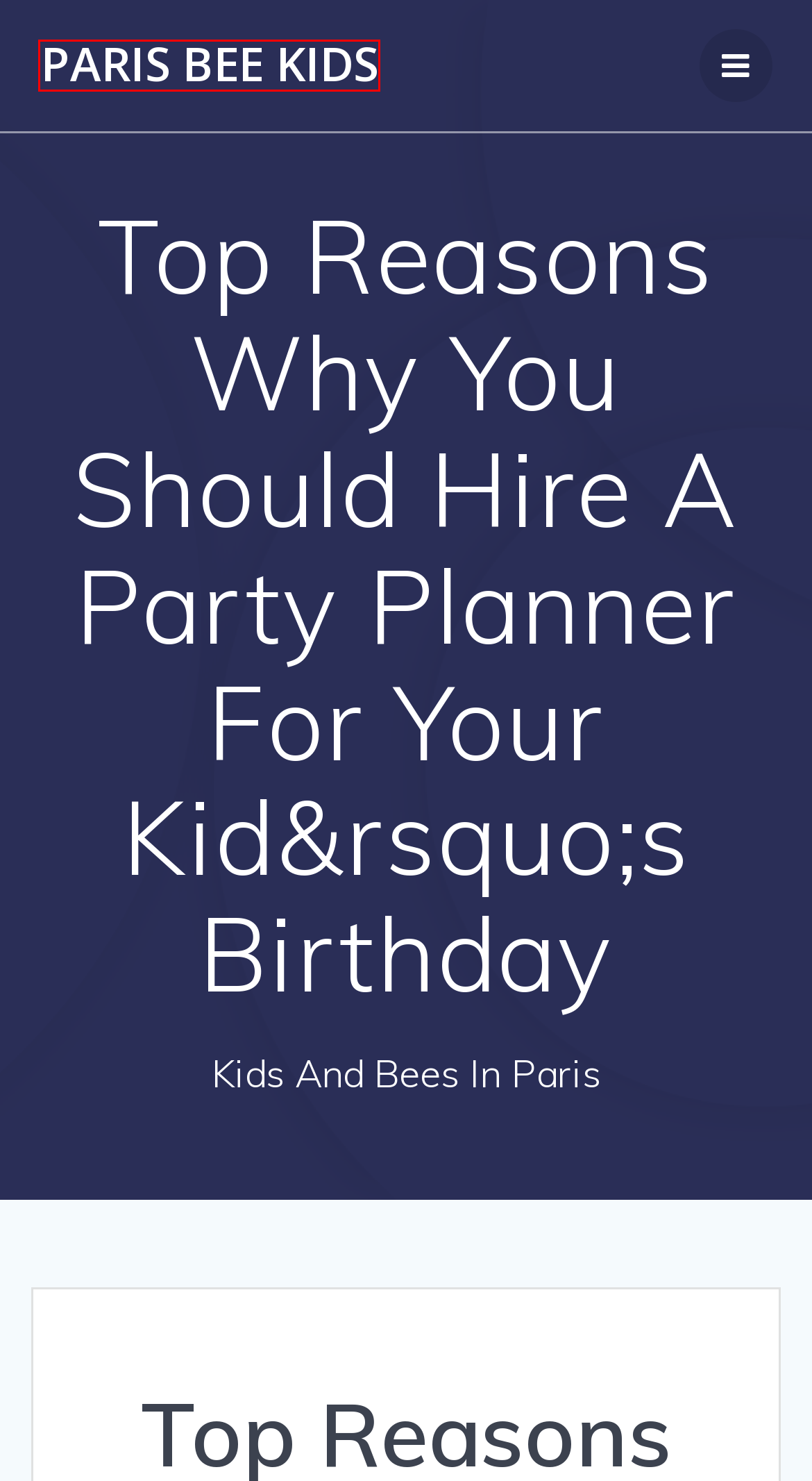You are given a screenshot depicting a webpage with a red bounding box around a UI element. Select the description that best corresponds to the new webpage after clicking the selected element. Here are the choices:
A. The Benefits Of Choosing A Highly Reputed Day Care For Your Children – Paris Bee Kids
B. Turning To Formula Milk For Baby: The Advantages – Paris Bee Kids
C. August 2019 – Paris Bee Kids
D. Kids Entertainment – Paris Bee Kids
E. May 2019 – Paris Bee Kids
F. Paris Bee Kids – Kids And Bees In Paris
G. March 2019 – Paris Bee Kids
H. The Top Benefits For Hiring A Sleep Consultant For Your Baby – Paris Bee Kids

F